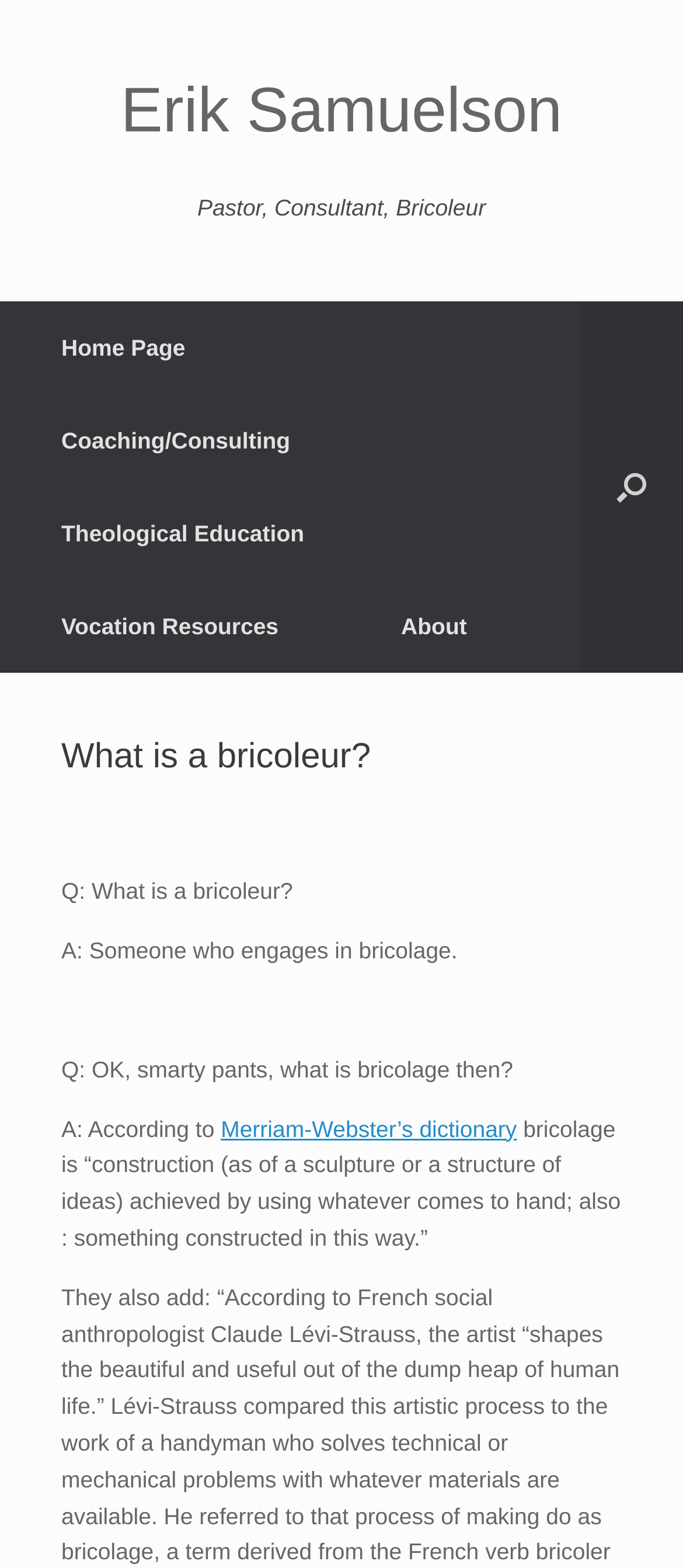Using floating point numbers between 0 and 1, provide the bounding box coordinates in the format (top-left x, top-left y, bottom-right x, bottom-right y). Locate the UI element described here: aria-label="Open the search"

[0.849, 0.192, 1.0, 0.429]